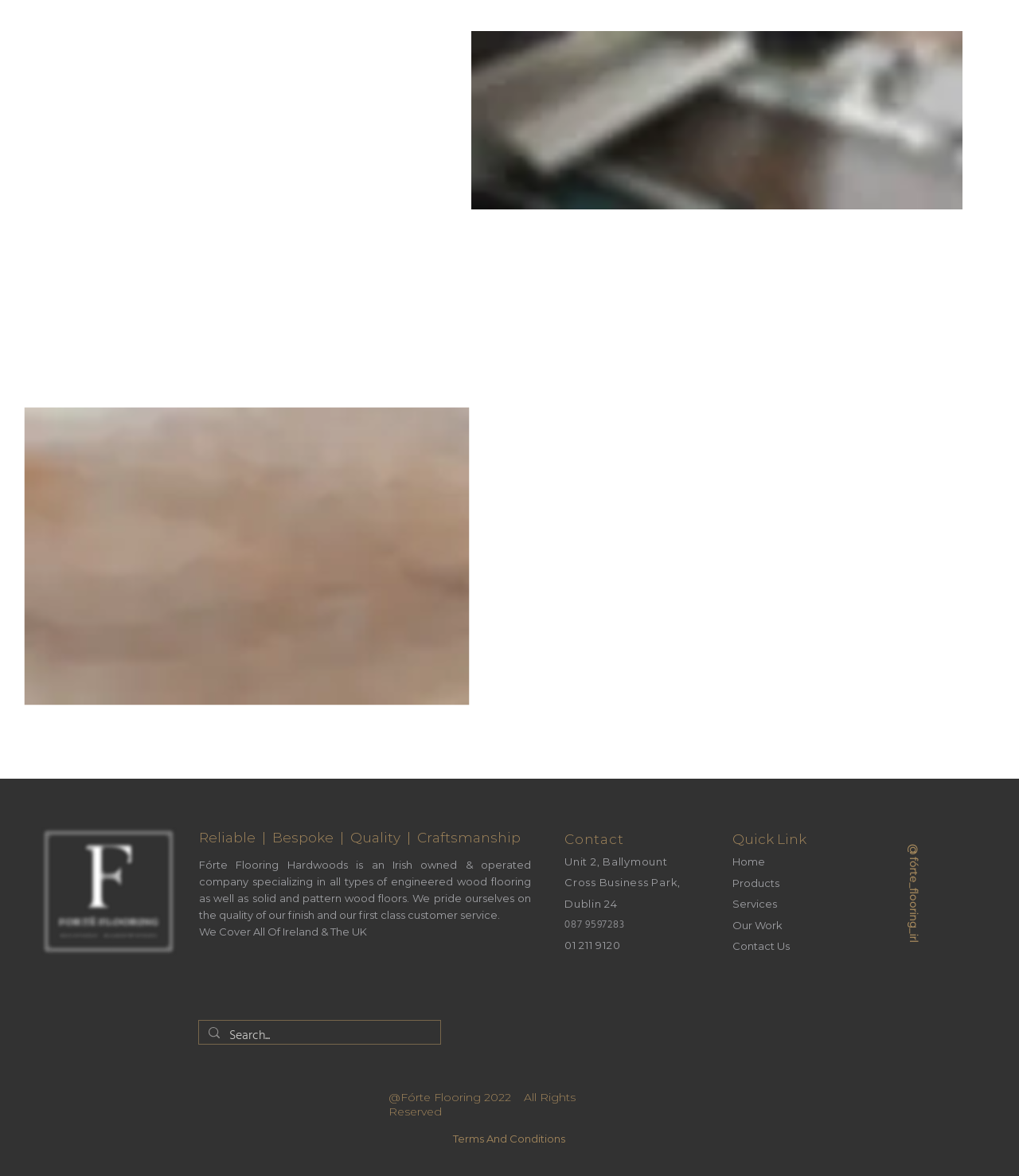Analyze the image and answer the question with as much detail as possible: 
What social media platforms does Forté Flooring have?

The social media platforms are listed in the 'Social Bar' section, which includes links to Twitter, Instagram, Facebook, TikTok, and Pinterest.